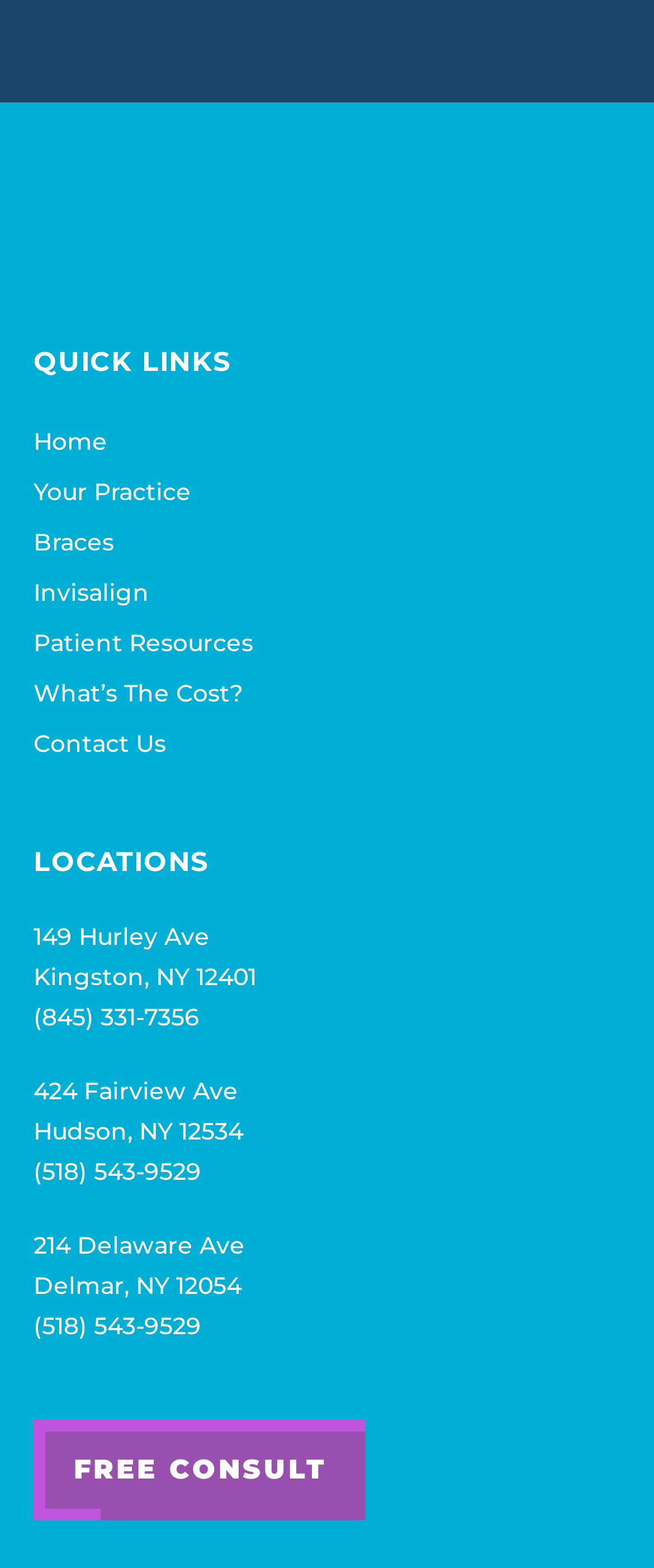What type of business is this website for?
Based on the image, respond with a single word or phrase.

Orthodontic practice